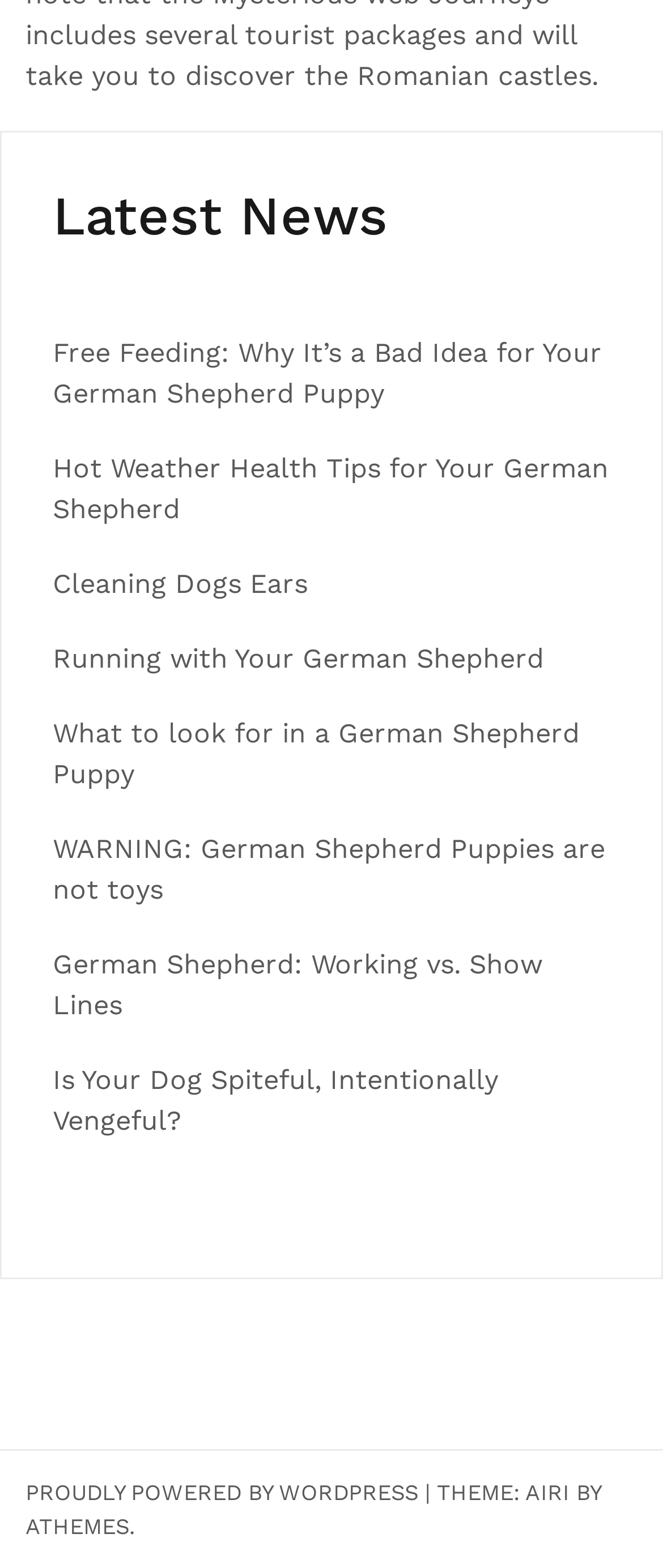What is the platform used to power the website?
Using the information from the image, provide a comprehensive answer to the question.

The website is powered by WordPress, as indicated by the text 'PROUDLY POWERED BY WORDPRESS' at the bottom of the webpage.